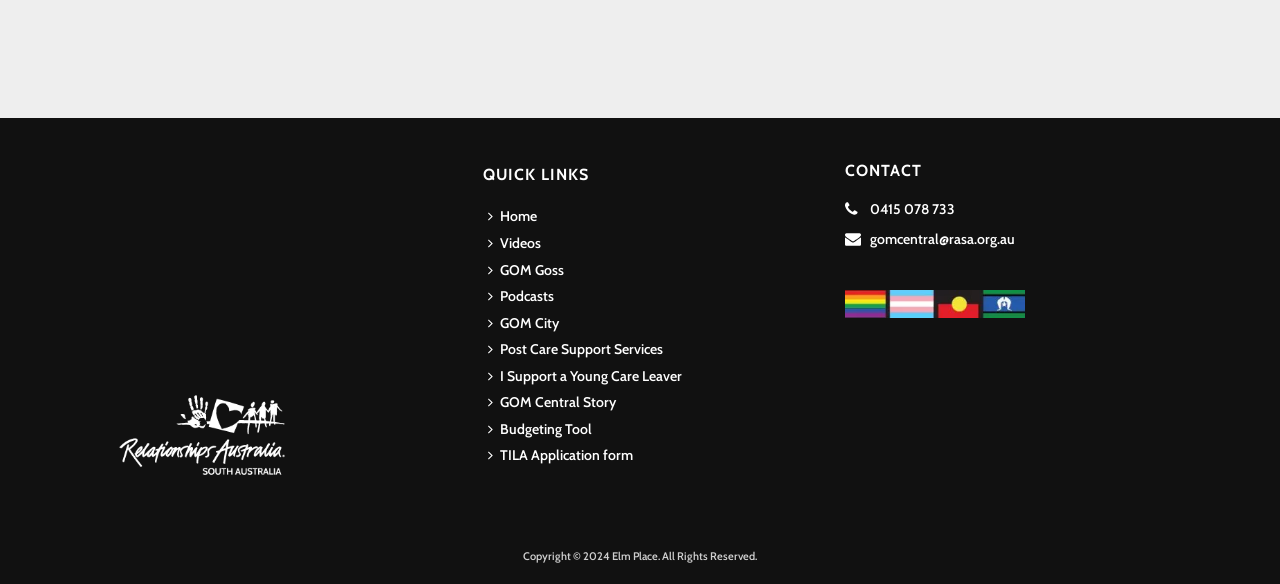Please determine the bounding box coordinates of the element to click on in order to accomplish the following task: "Show 'Quest Chain'". Ensure the coordinates are four float numbers ranging from 0 to 1, i.e., [left, top, right, bottom].

None